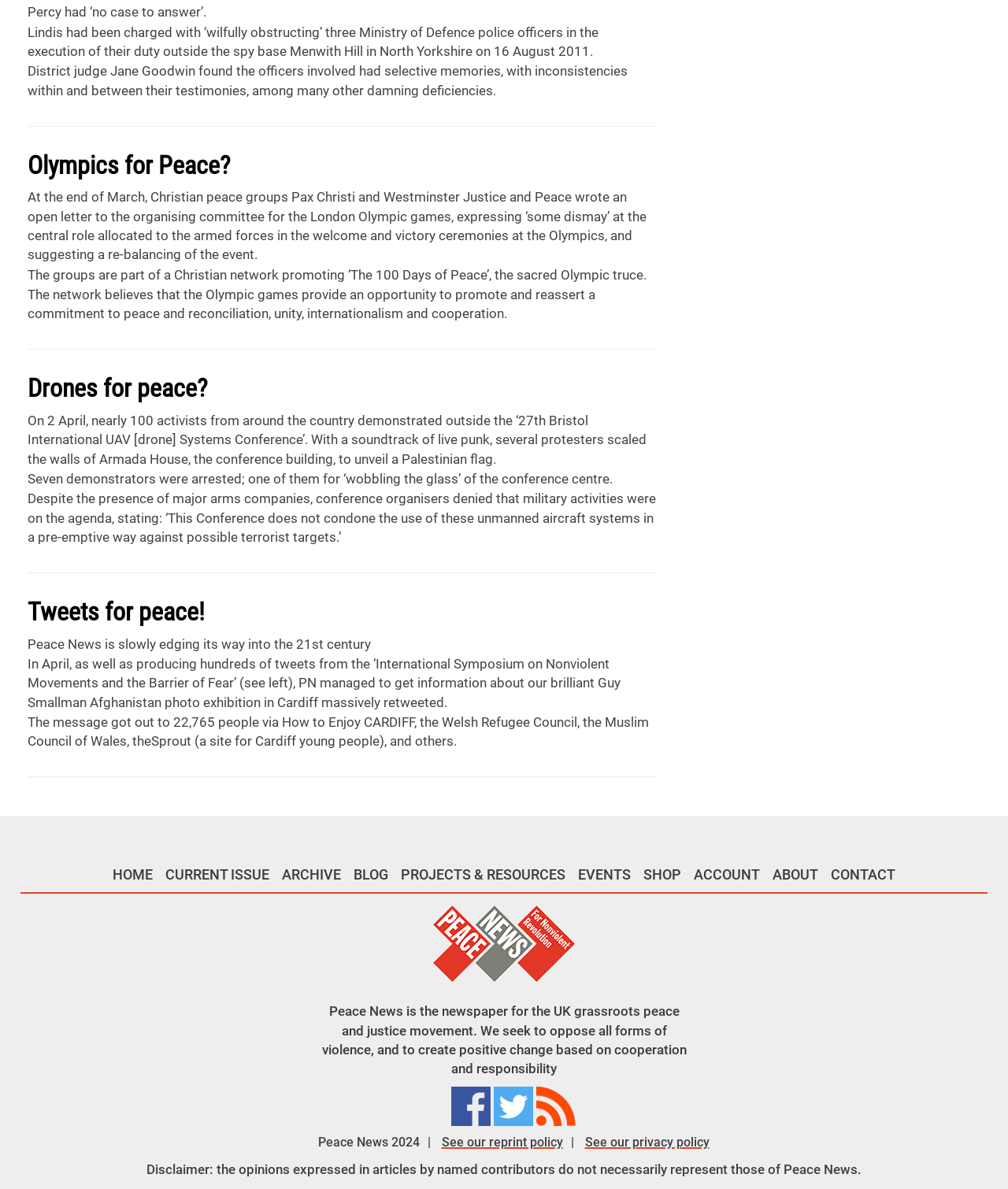Identify the bounding box coordinates of the clickable region to carry out the given instruction: "Click the 'ACCOUNT' link".

[0.684, 0.72, 0.759, 0.751]